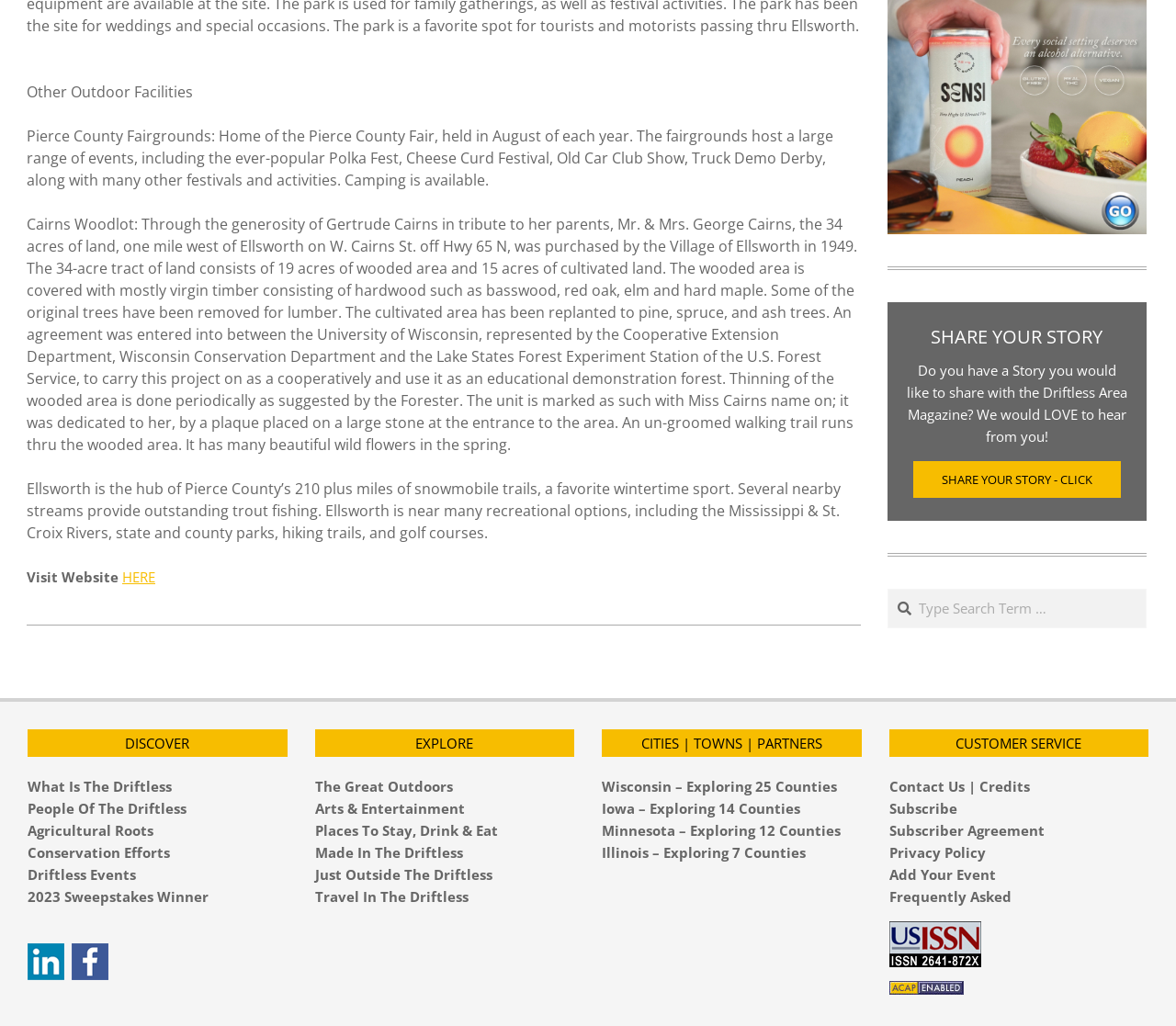Please locate the bounding box coordinates of the element that needs to be clicked to achieve the following instruction: "Visit the Pierce County Fairgrounds website". The coordinates should be four float numbers between 0 and 1, i.e., [left, top, right, bottom].

[0.104, 0.554, 0.132, 0.571]